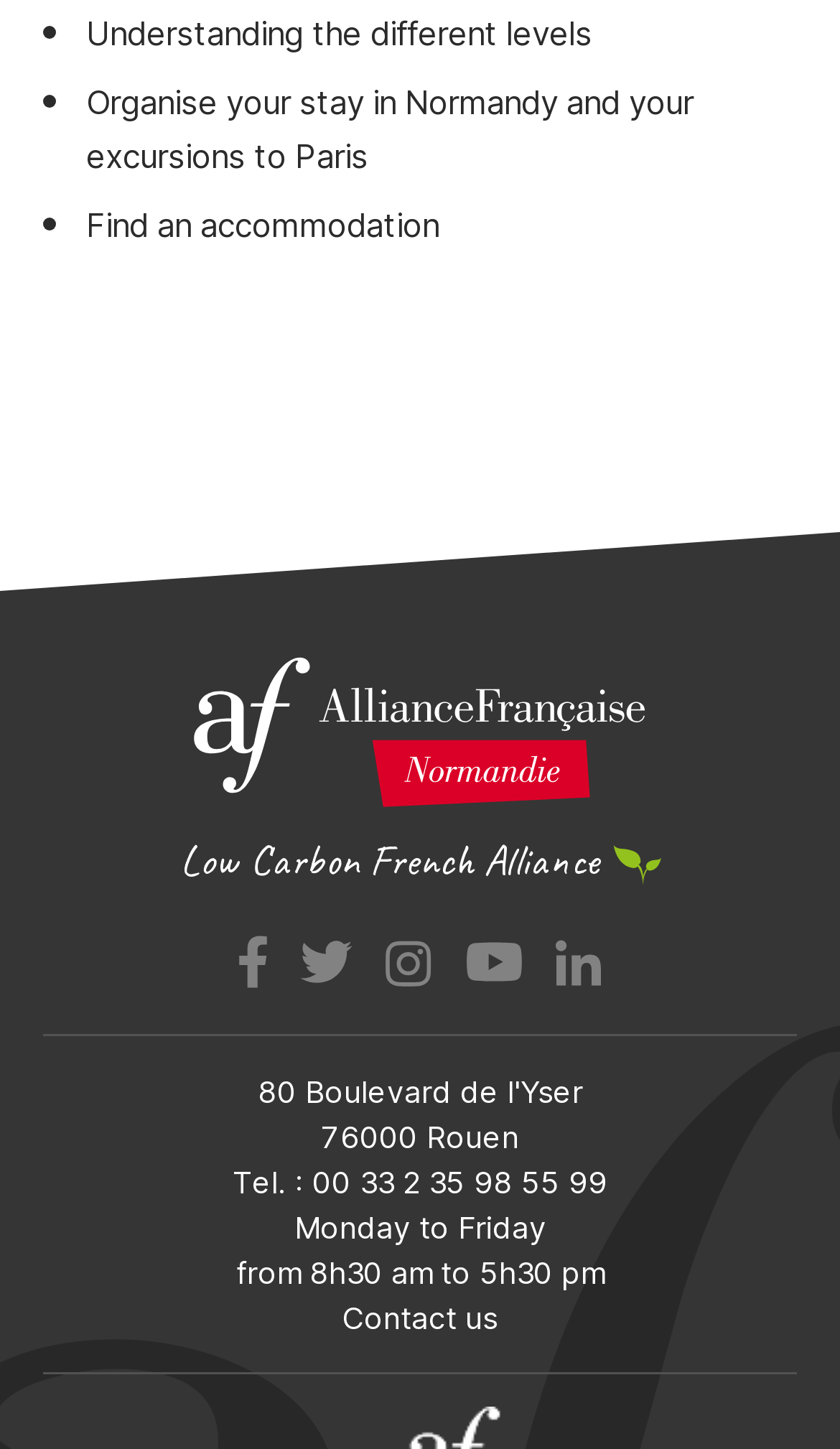Using the information shown in the image, answer the question with as much detail as possible: What is the logo at the bottom of the page?

The logo at the bottom of the page is 'footer-logo-afnormandie-horizontal', which is likely the logo of the organization or company promoting Normandy tourism.